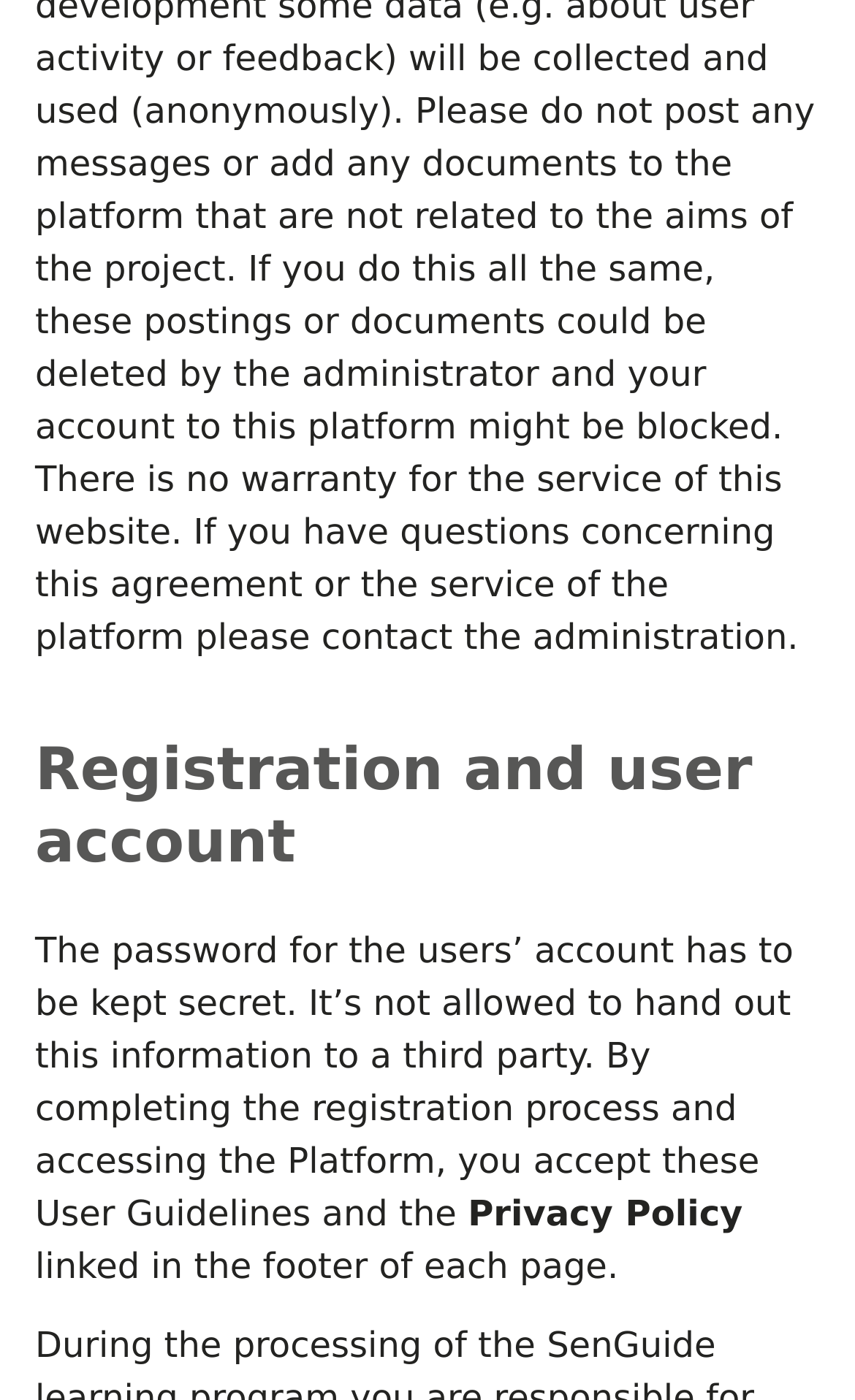What is the status of the 'Accept all' button?
Please give a detailed and elaborate answer to the question.

The 'Accept all' button has a property of 'hidden: True', indicating that it is not currently visible on the webpage.